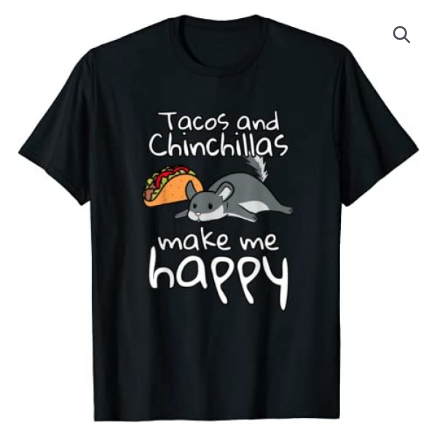Use a single word or phrase to answer the question:
What is the animal illustrated on the t-shirt?

Chinchilla